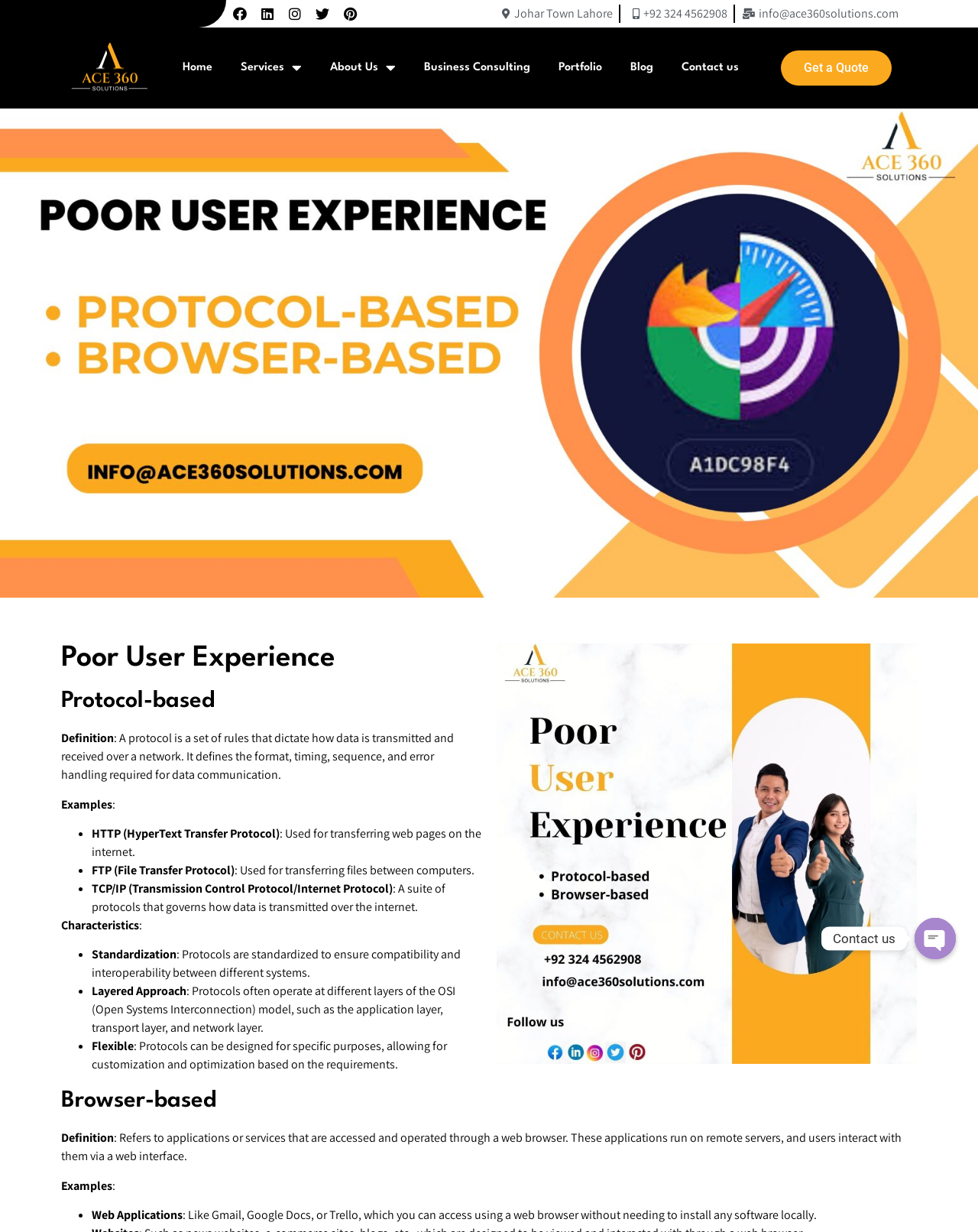Describe every aspect of the webpage comprehensively.

This webpage is about Ace 360 Solutions, a company that provides business consulting services. At the top of the page, there are five social media links, including Facebook, LinkedIn, Instagram, Twitter, and Pinterest, aligned horizontally. Below these links, there is a section with the company's location, "Johar Town Lahore", and contact information, including a phone number and email address.

The main navigation menu is located below the contact information, with links to "Home", "Services", "About Us", "Business Consulting", "Portfolio", "Blog", and "Contact us". The menu items are arranged horizontally and are evenly spaced.

The main content of the page is divided into two sections. The first section is about "Poor User Experience" and has a heading with the same title. Below the heading, there is a definition of a protocol, which is a set of rules that dictate how data is transmitted and received over a network. The definition is followed by examples of protocols, including HTTP, FTP, and TCP/IP, each with a brief description.

The second section is about "Browser-based" applications and has a heading with the same title. Below the heading, there is a definition of browser-based applications, which are accessed and operated through a web browser. The definition is followed by examples of browser-based applications, including web applications like Gmail, Google Docs, and Trello.

At the bottom of the page, there is a section with contact information, including a "Contact us" button and links to WhatsApp, Email, and Skype. There is also an image of a chat button with the text "Open chaty".